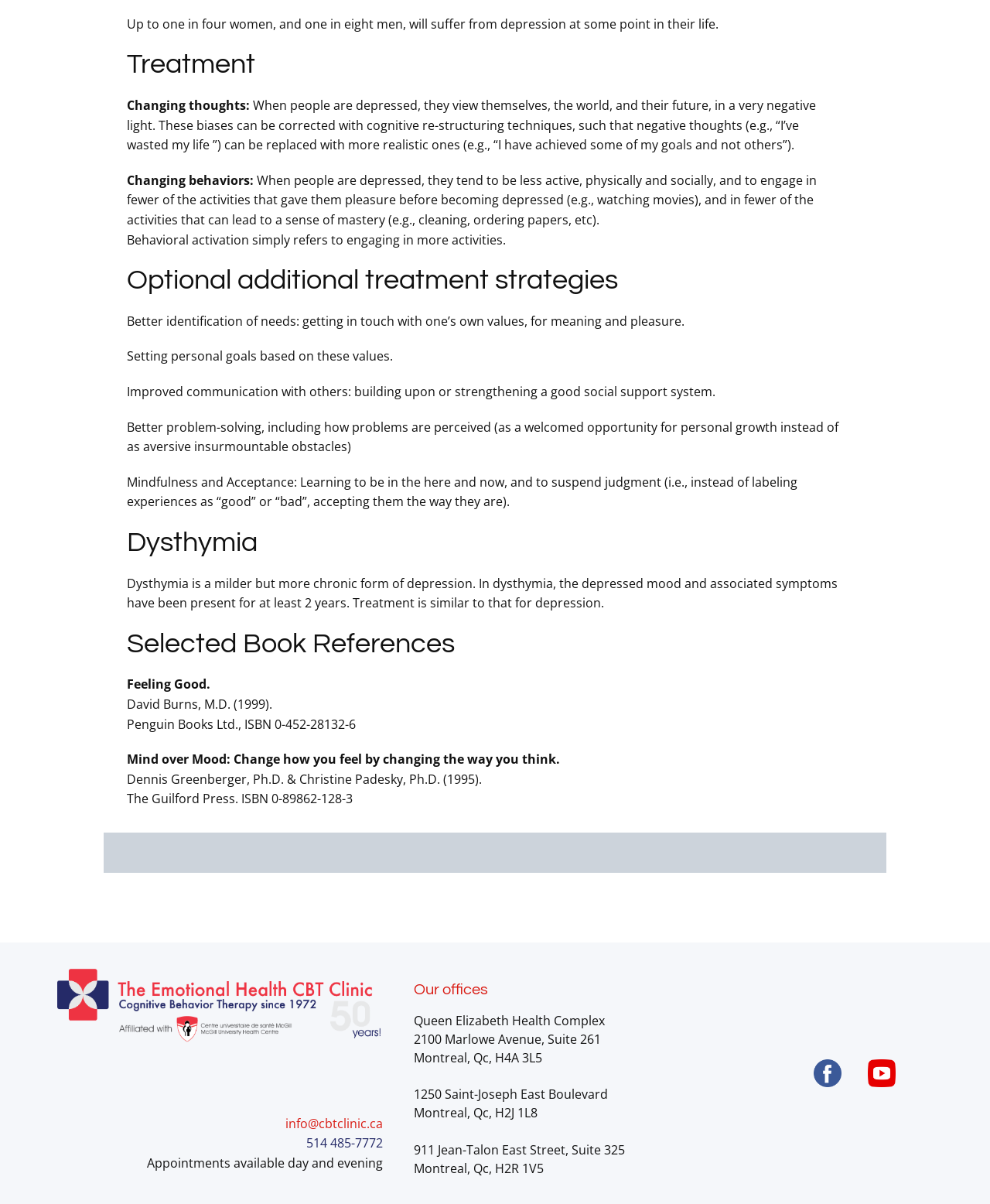Utilize the details in the image to give a detailed response to the question: What is the topic of the webpage?

Based on the content of the webpage, it appears to be discussing depression, its symptoms, and various treatment strategies, including cognitive restructuring, behavioral activation, and mindfulness. The webpage also provides information on dysthymia, a milder but more chronic form of depression.